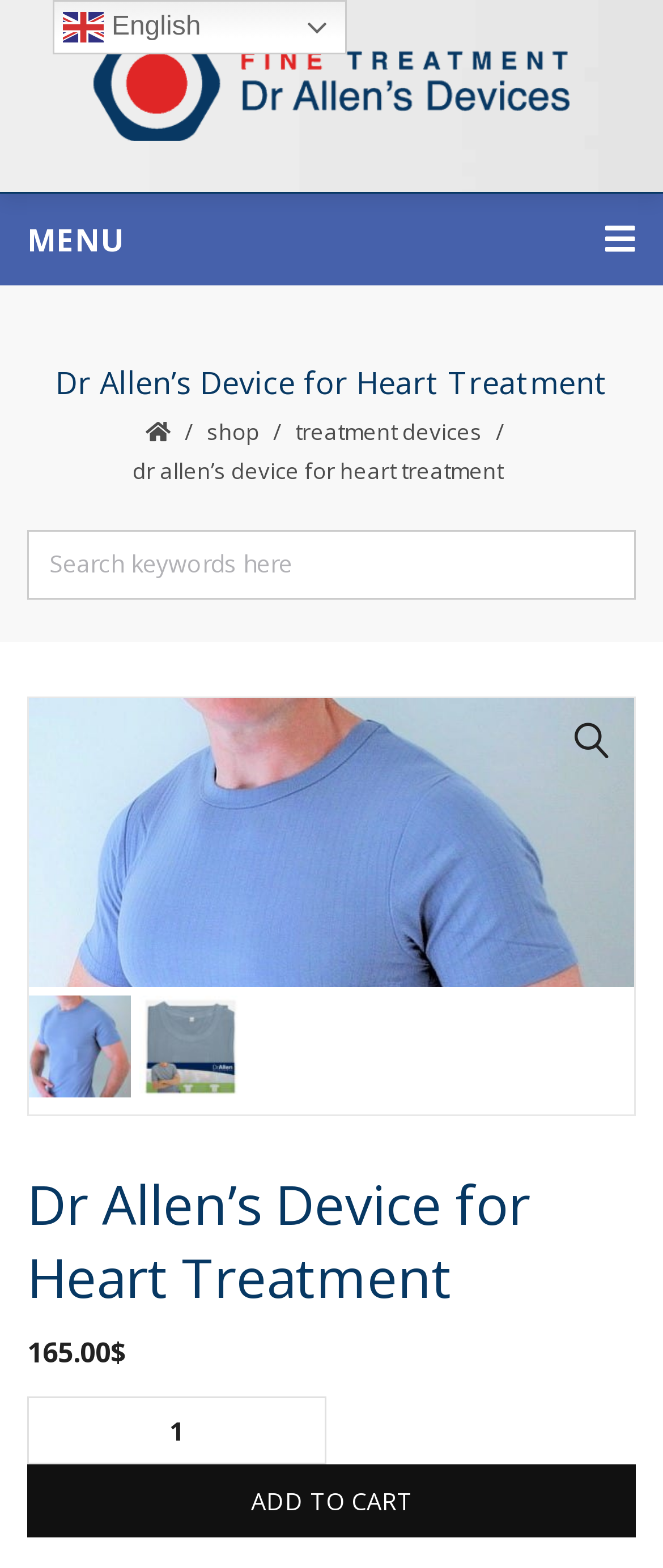Identify the bounding box coordinates of the clickable region required to complete the instruction: "View Dr Allen's Device for Heart Treatment". The coordinates should be given as four float numbers within the range of 0 and 1, i.e., [left, top, right, bottom].

[0.044, 0.445, 0.956, 0.831]